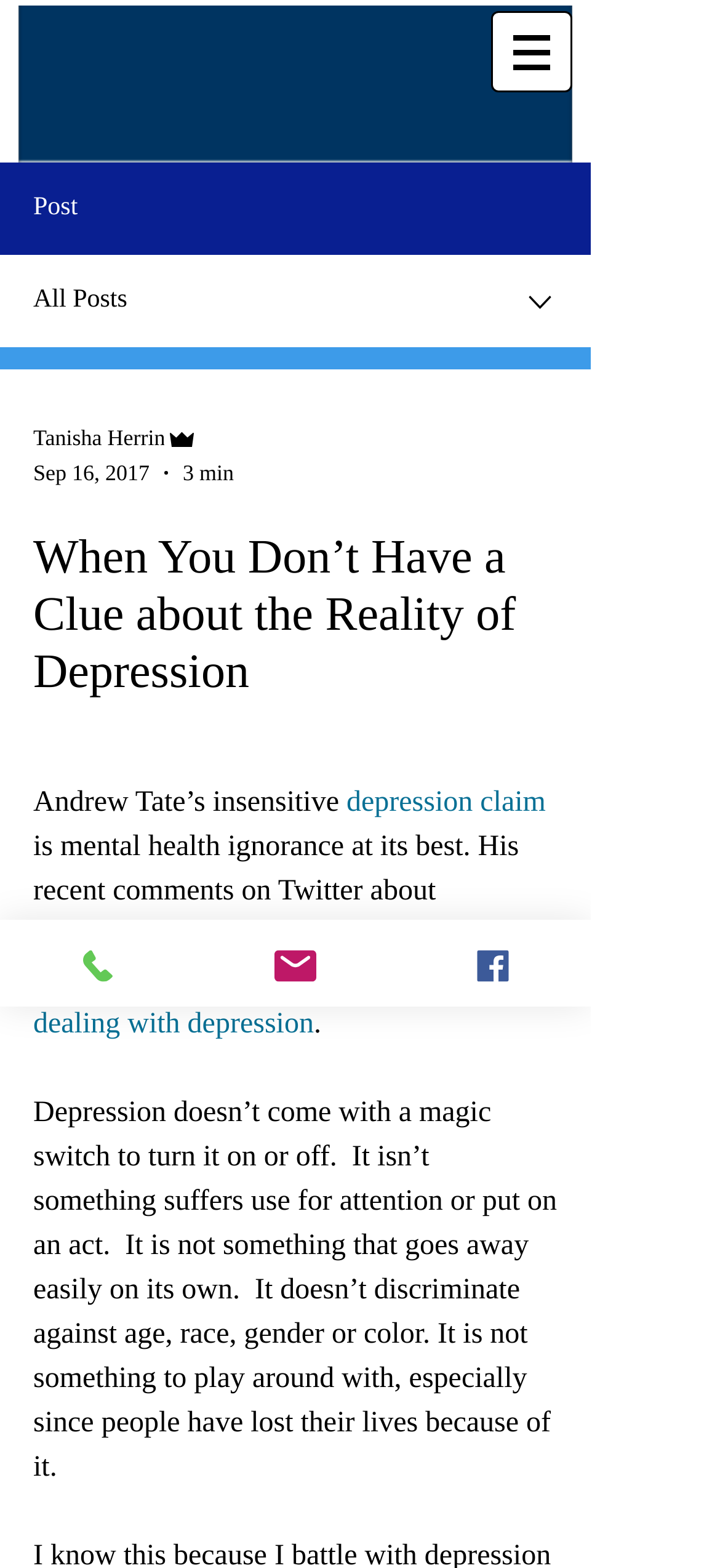Describe the entire webpage, focusing on both content and design.

This webpage is a personal response to Andrew Tate's comments on depression. At the top, there is a navigation menu labeled "Site" with a button that has a popup menu. To the right of the navigation menu, there is an image. Below the navigation menu, there are two static text elements, "Post" and "All Posts", with an image to the right of them. 

A combobox with a dropdown menu is located below the static text elements, with the selected option "Tanisha Herrin" and other options including "Admin" and a date "Sep 16, 2017". The combobox also has an image and a text element indicating the reading time, "3 min".

The main content of the webpage is a heading that reads "When You Don’t Have a Clue about the Reality of Depression". Below the heading, there is a block of text that discusses Andrew Tate's comments on depression, with two links to related topics. The text explains that depression is not something that can be turned on or off, and it's not something to be taken lightly.

At the bottom of the webpage, there are three links to contact the author, labeled "Phone", "Email", and "Facebook", each with an accompanying image.